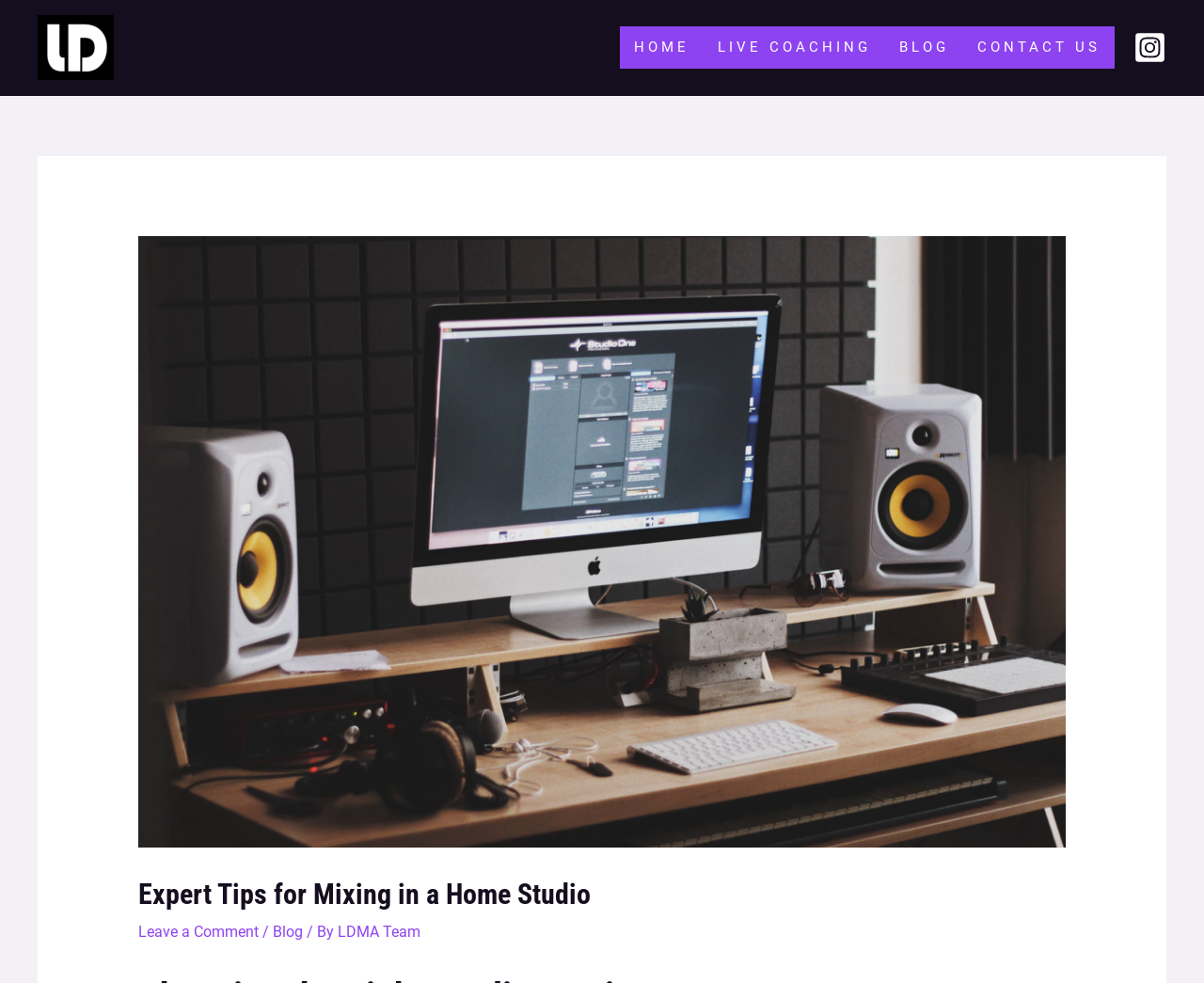Please find the bounding box coordinates of the clickable region needed to complete the following instruction: "read blog posts". The bounding box coordinates must consist of four float numbers between 0 and 1, i.e., [left, top, right, bottom].

[0.735, 0.027, 0.8, 0.07]